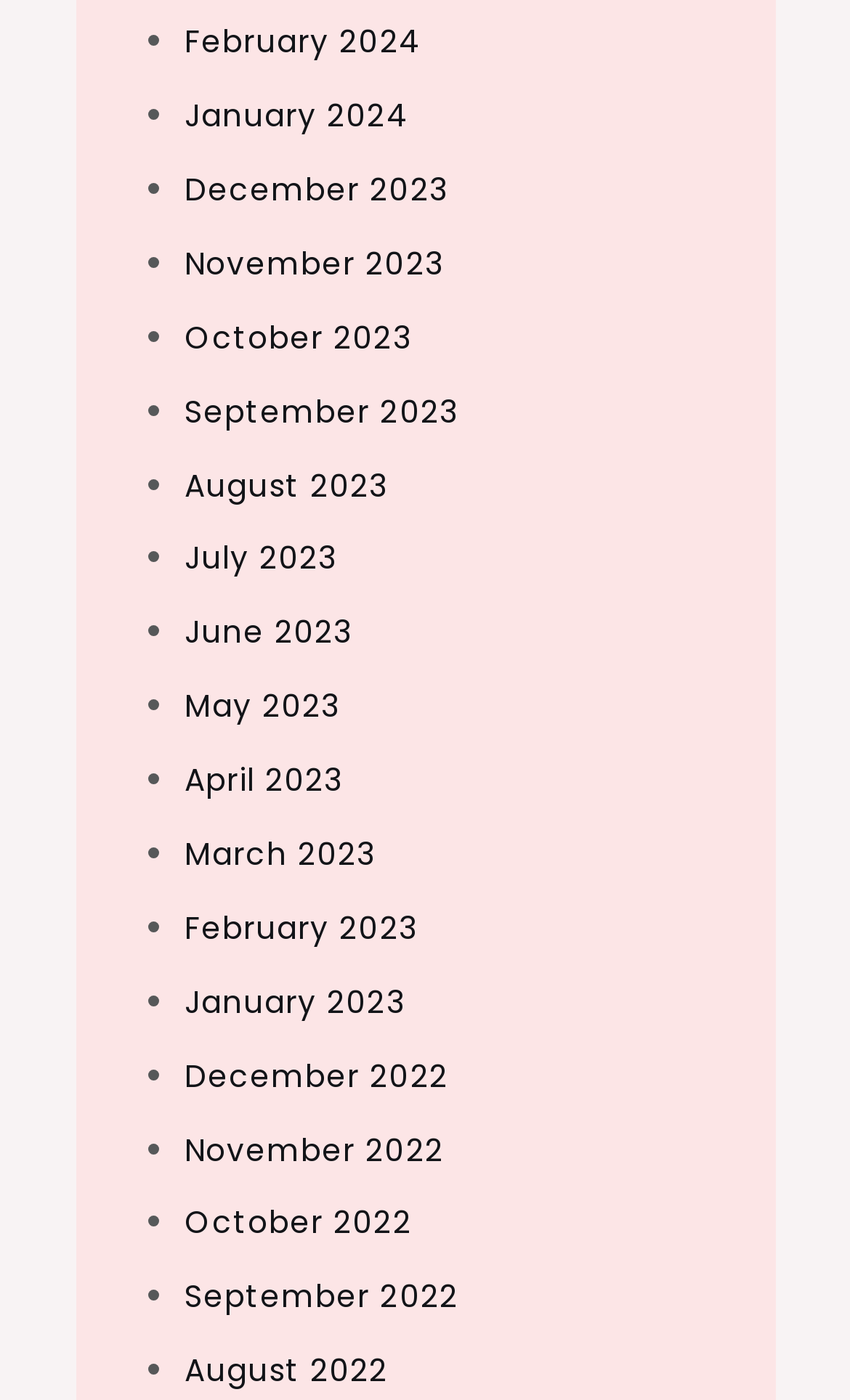Provide a single word or phrase answer to the question: 
Is August 2022 listed on the webpage?

Yes